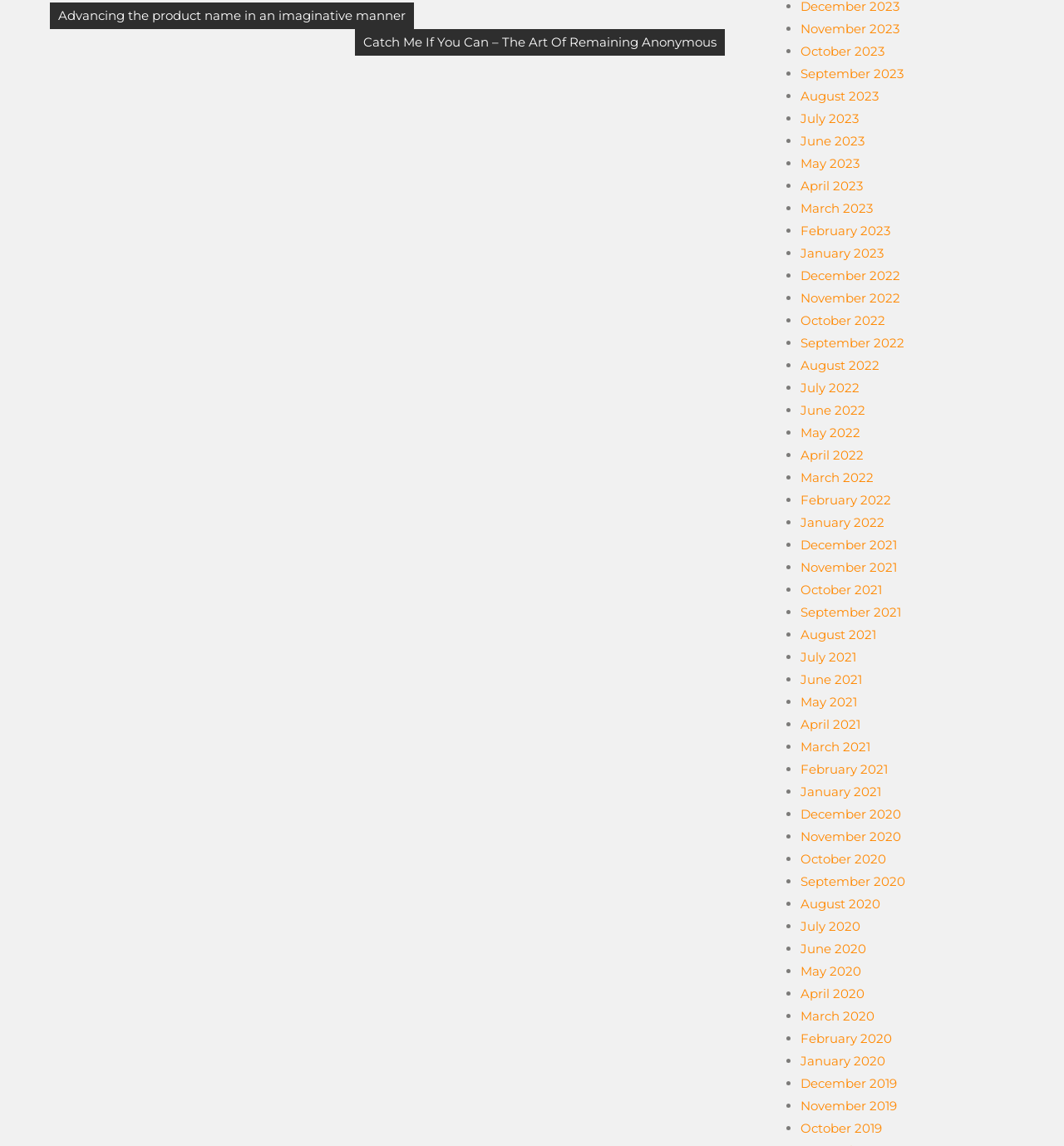Identify the bounding box coordinates for the UI element that matches this description: "November 2023".

[0.752, 0.018, 0.845, 0.032]